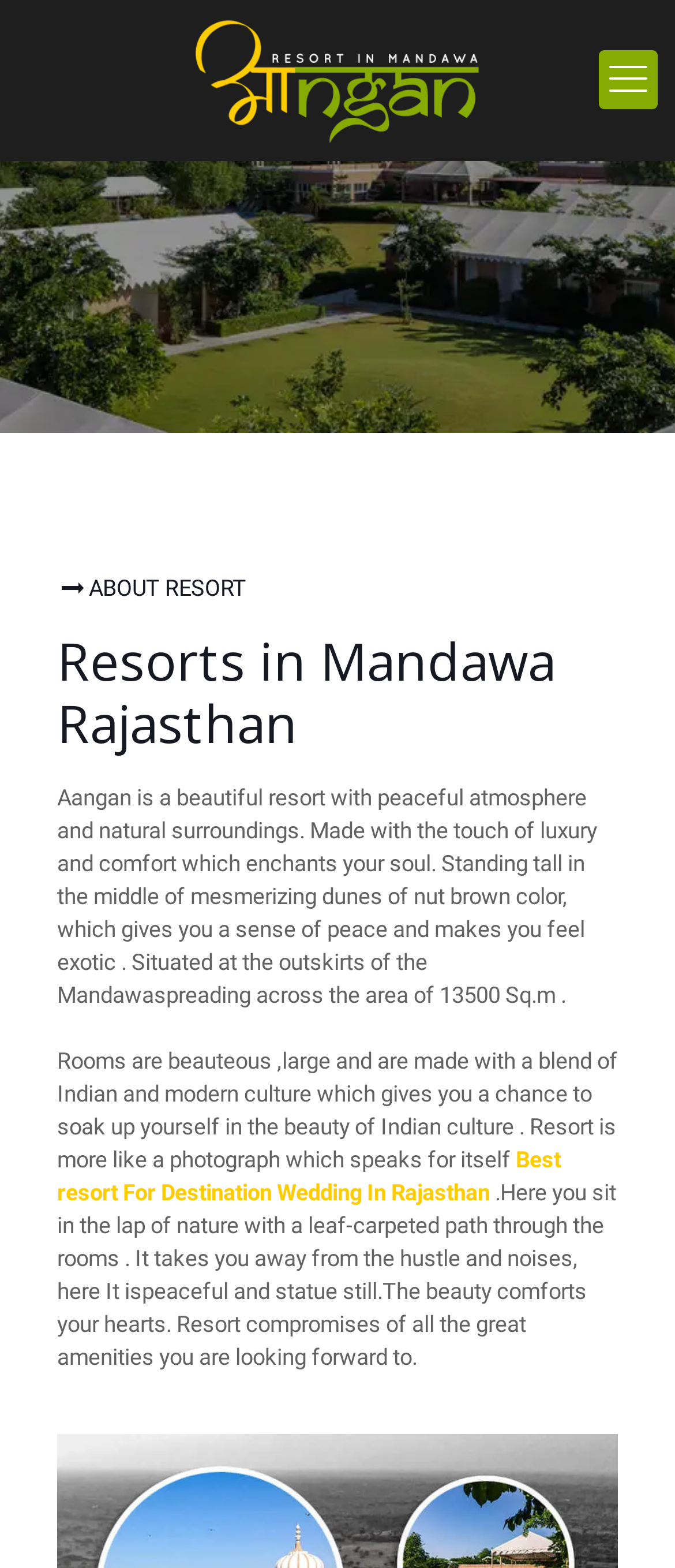Where is Aangan Resort located?
Please answer the question as detailed as possible.

The webpage mentions 'Best resort in Mandawa | Hotel in Mandawa' and 'Resorts in Mandawa Rajasthan', indicating that Aangan Resort is located in Mandawa, Rajasthan.